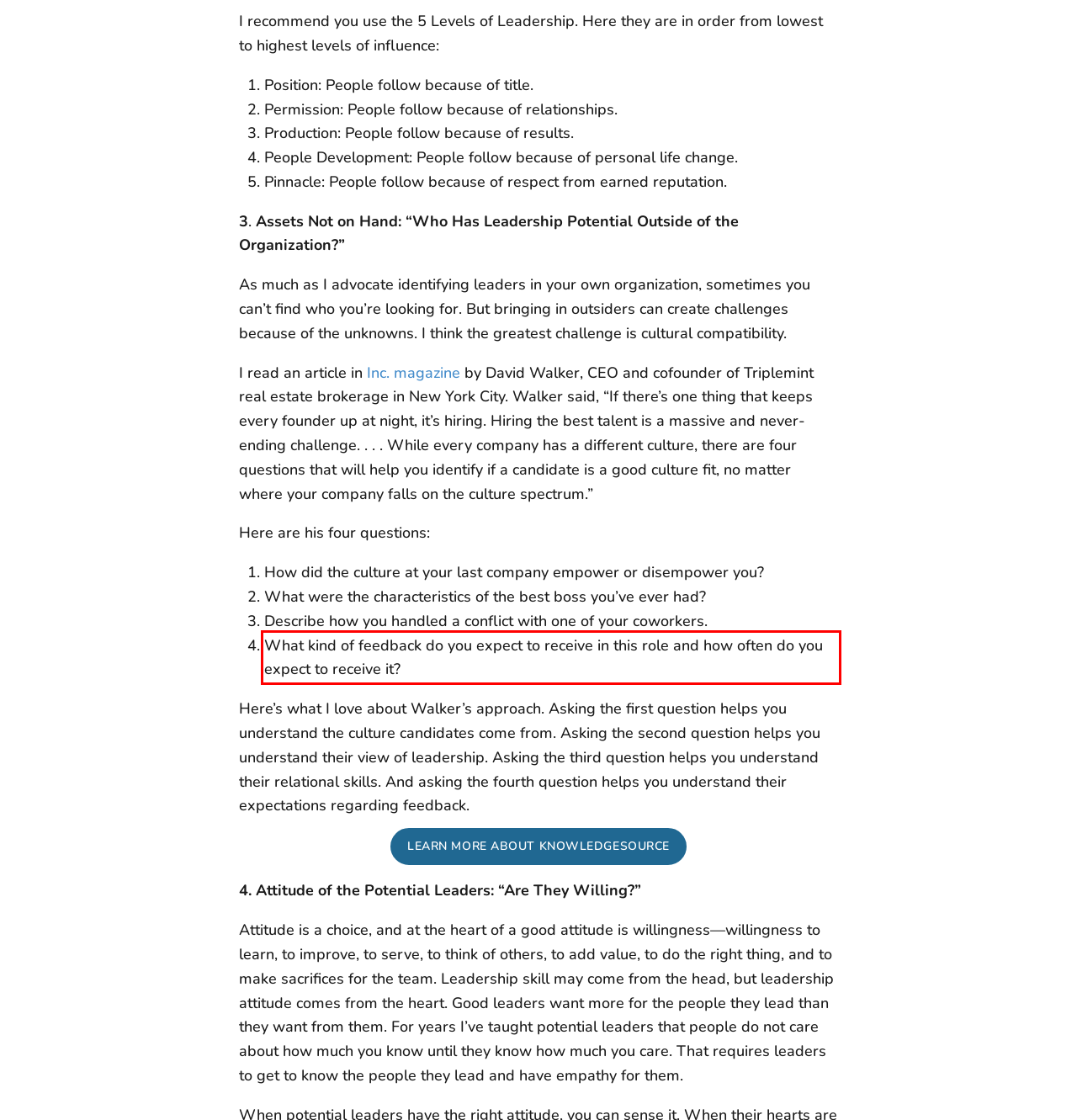Analyze the red bounding box in the provided webpage screenshot and generate the text content contained within.

What kind of feedback do you expect to receive in this role and how often do you expect to receive it?